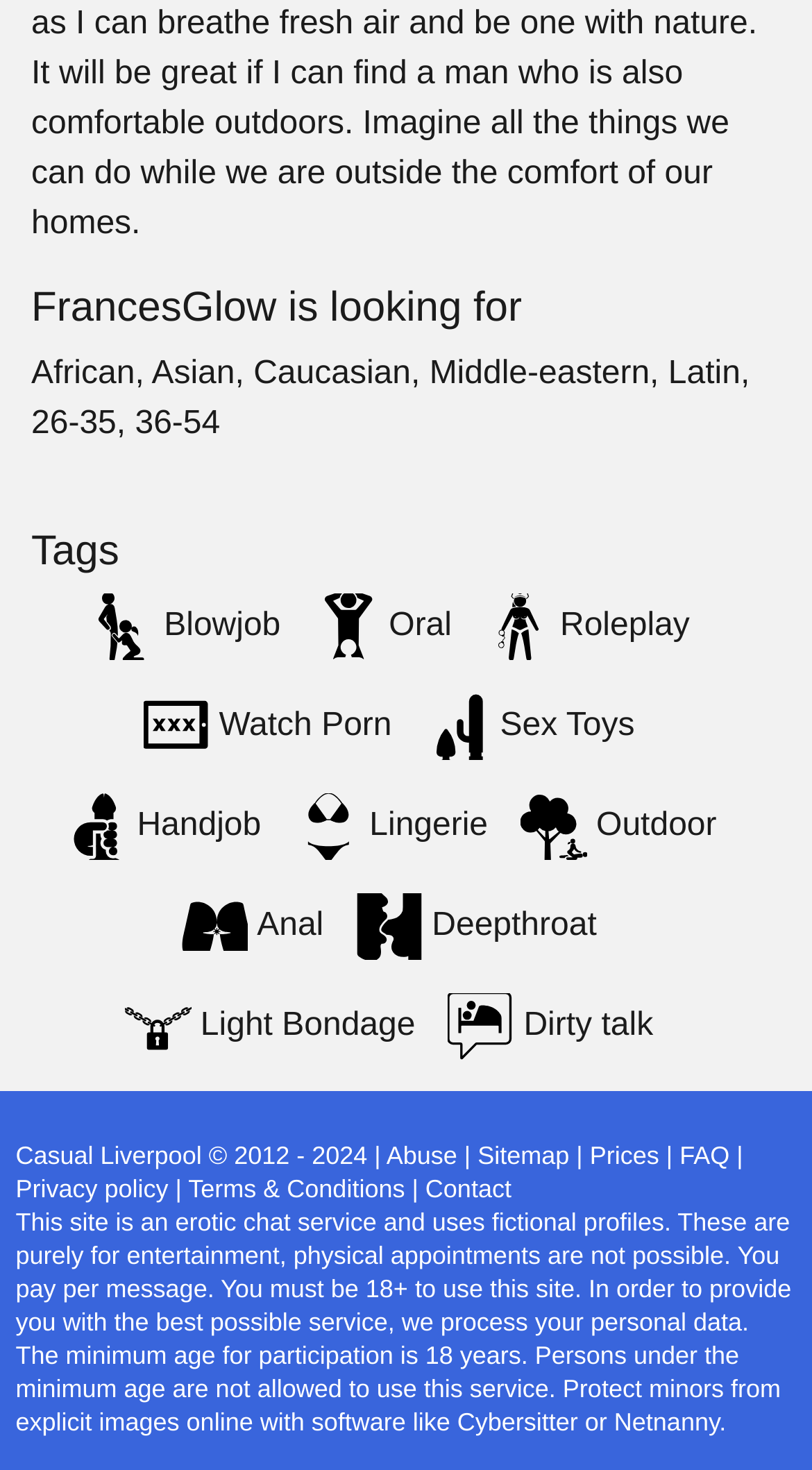Please identify the bounding box coordinates of the region to click in order to complete the task: "Click on the 'Prices' link". The coordinates must be four float numbers between 0 and 1, specified as [left, top, right, bottom].

[0.726, 0.777, 0.812, 0.796]